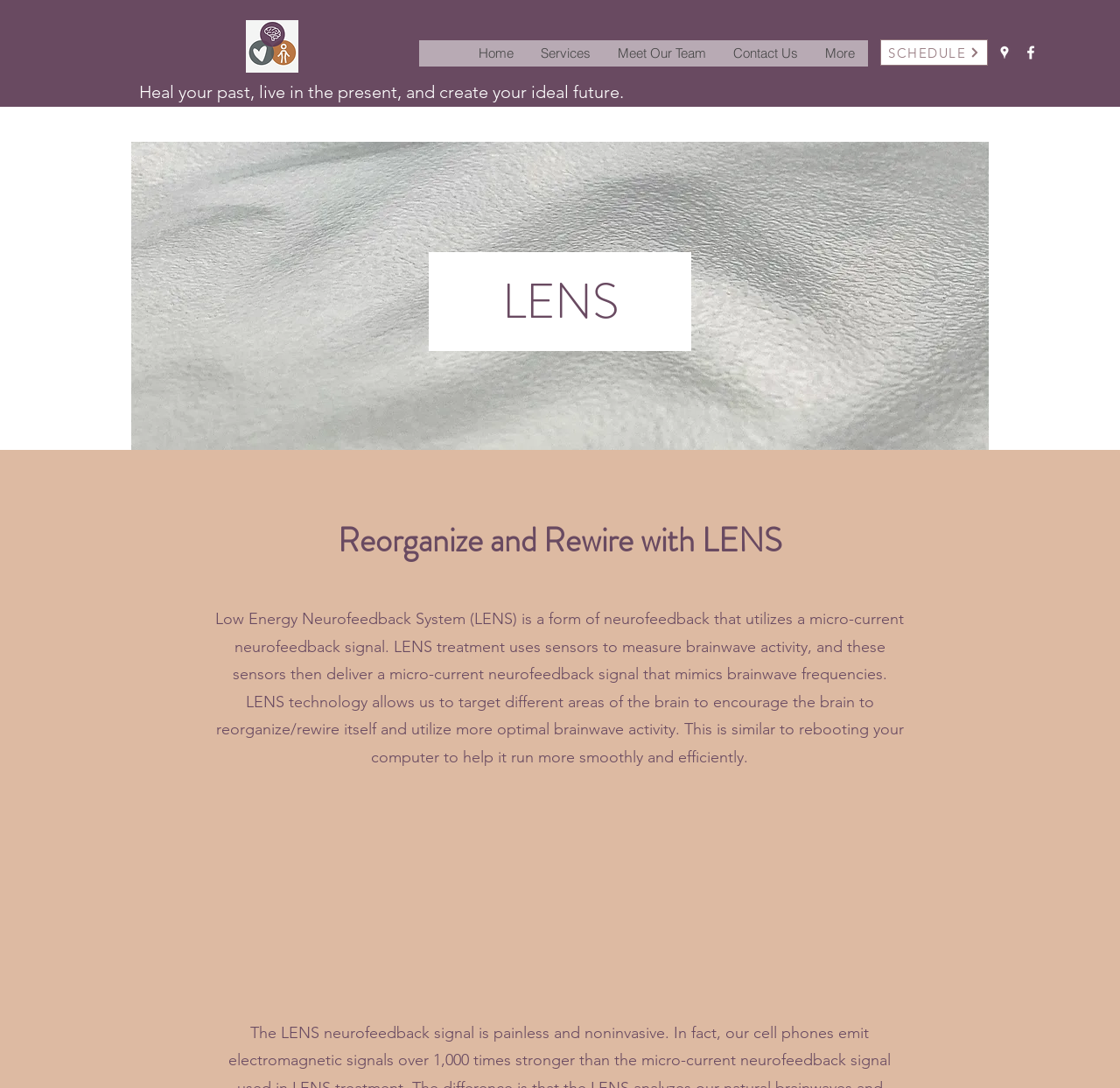Utilize the details in the image to thoroughly answer the following question: What is the name of the counseling service?

The name of the counseling service can be found in the root element 'LENS-1 | Isch Counseling' which is focused, indicating that it is the main title of the webpage.